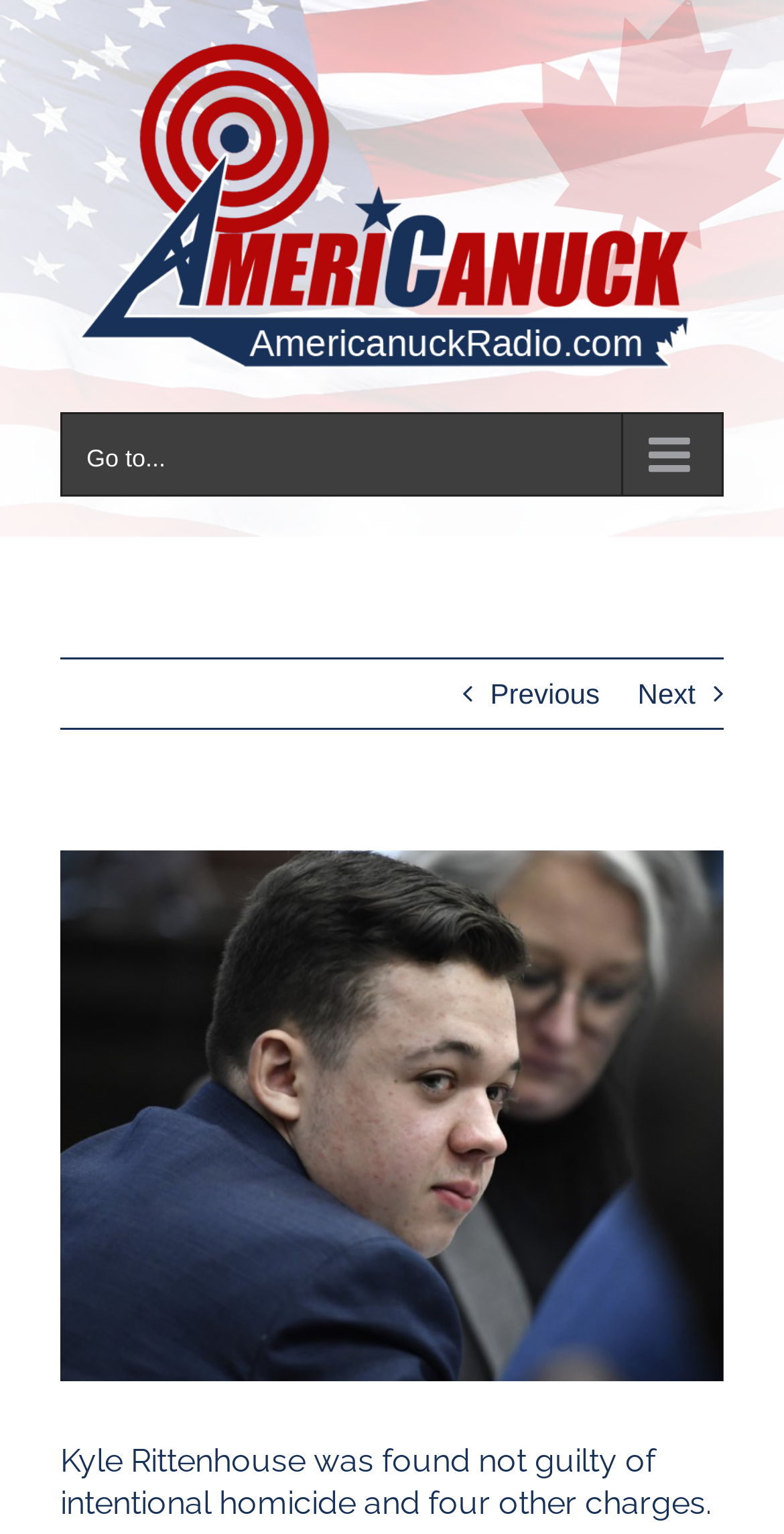Describe all significant elements and features of the webpage.

The webpage appears to be a news article about the Kyle Rittenhouse verdict. At the top left of the page, there is a navigation menu labeled "Main Menu" with an Americanuck Radio logo, which is also an image. Below this menu, there is a mobile navigation menu with a button labeled "Go to..." and two links for previous and next pages.

The main content of the page is a news article with a heading that reads "Kyle Rittenhouse was found not guilty of intentional homicide and four other charges." This heading is located near the bottom of the page. Above the heading, there is a link to an article about the Kyle Rittenhouse verdict, which is accompanied by a "View Larger Image" button, suggesting that there is an image associated with the article.

There are two links on the right side of the page, one labeled "Previous" and the other labeled "Next", which likely allow users to navigate to previous and next articles. Overall, the page has a simple layout with a focus on the news article and minimal navigation elements.